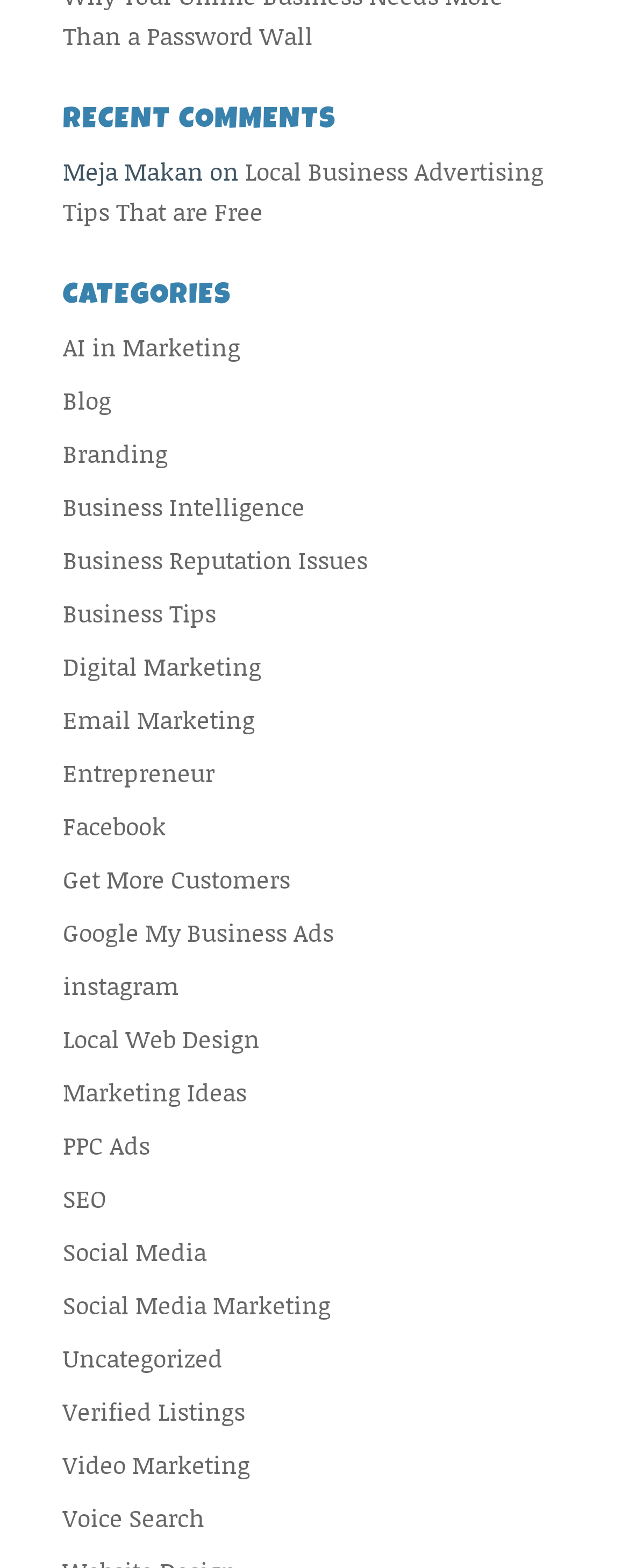Consider the image and give a detailed and elaborate answer to the question: 
What is the topic of the first link under 'CATEGORIES'?

I looked at the 'CATEGORIES' section and found the first link, which is 'AI in Marketing'.